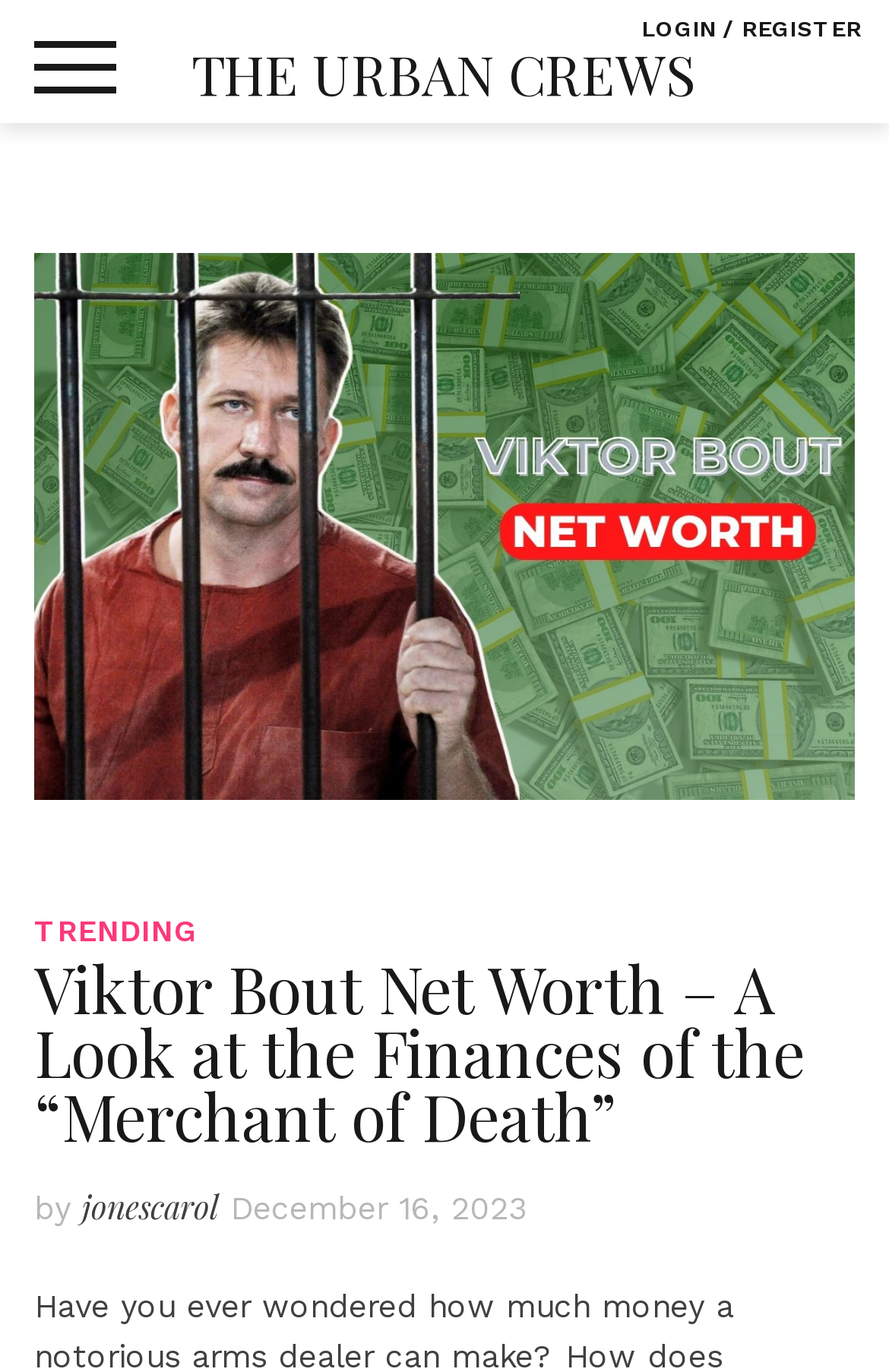Please find and report the primary heading text from the webpage.

Viktor Bout Net Worth – A Look at the Finances of the “Merchant of Death”